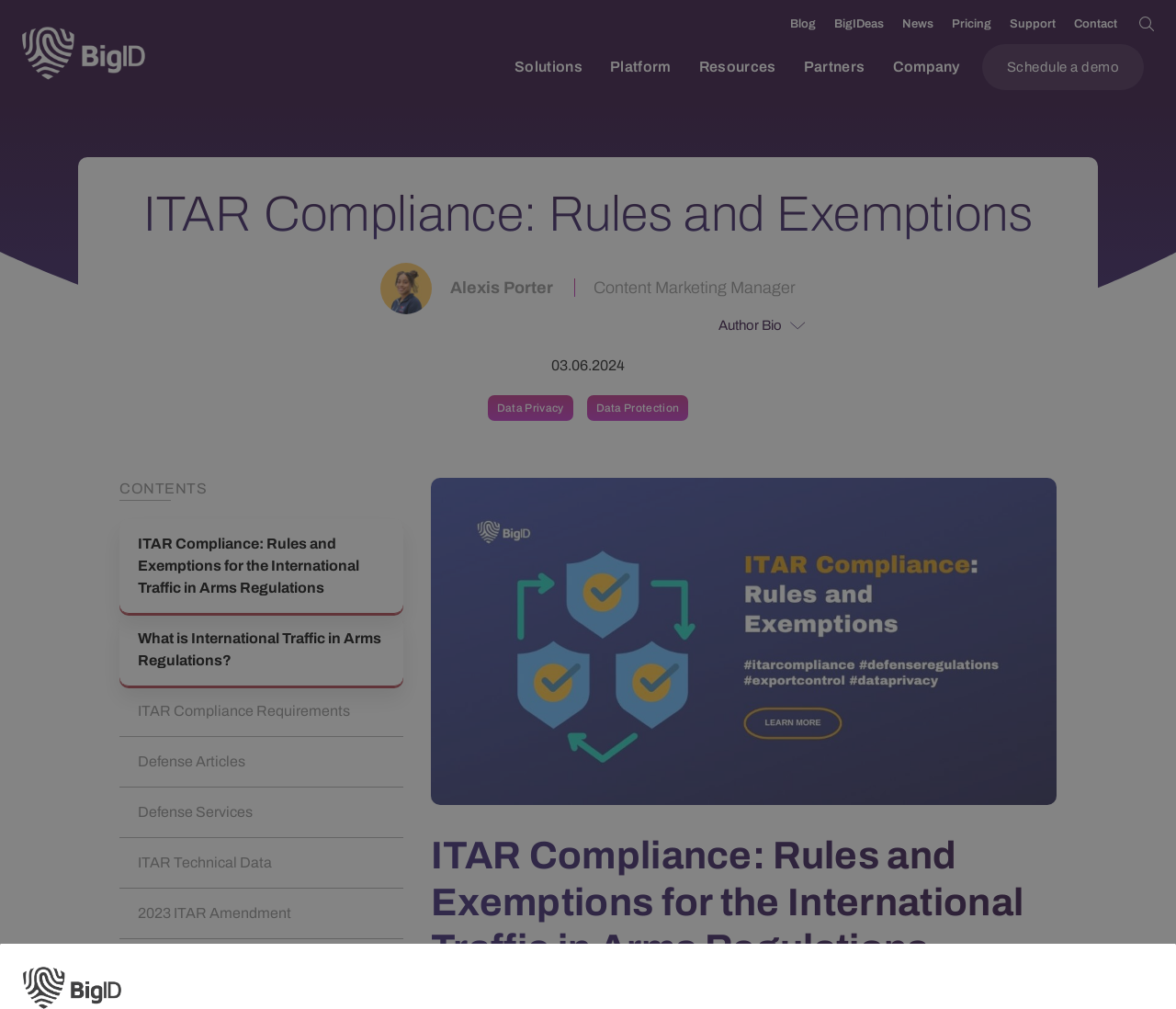Find the bounding box coordinates for the area that should be clicked to accomplish the instruction: "Learn about ITAR Compliance: Rules and Exemptions".

[0.102, 0.514, 0.343, 0.608]